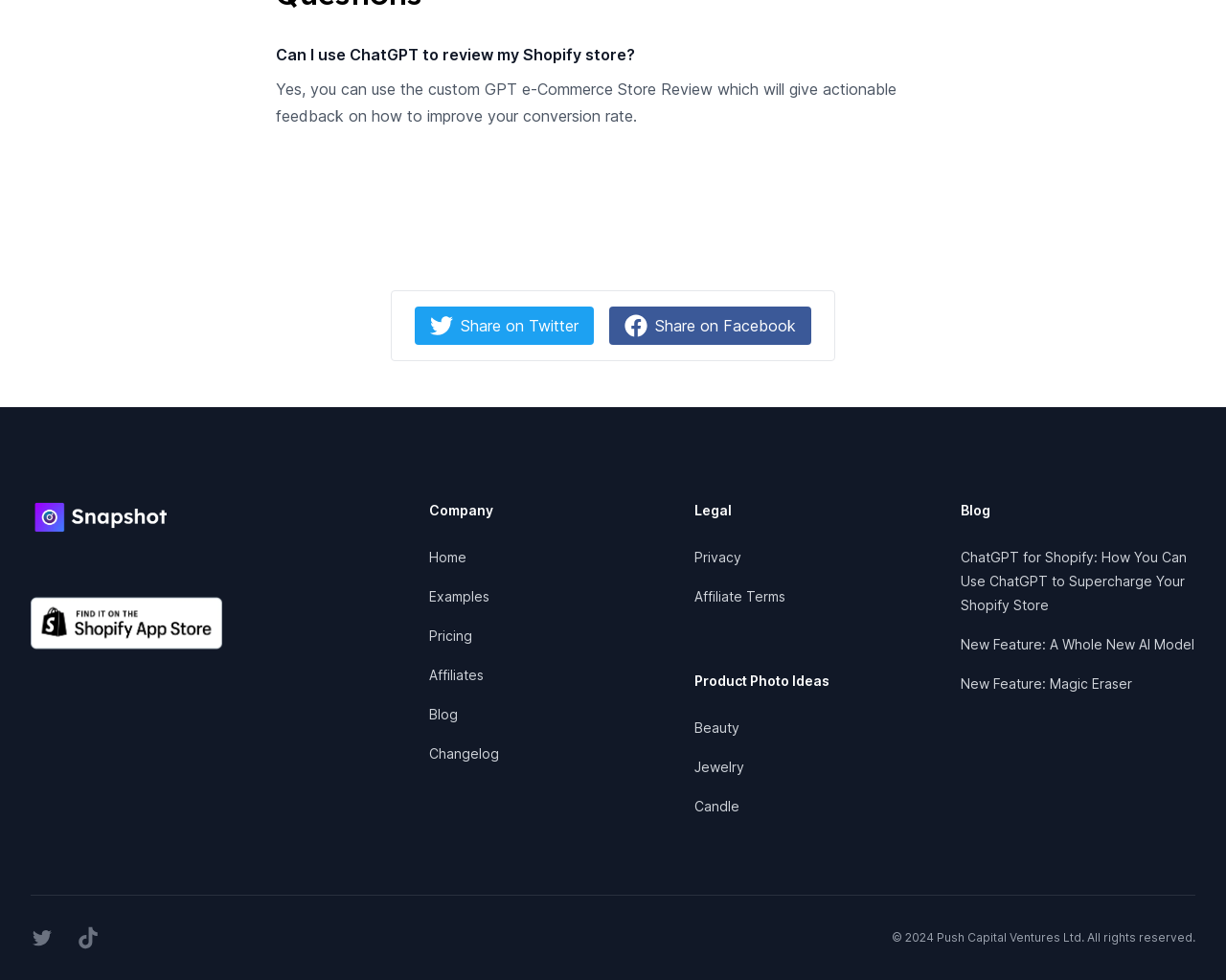Specify the bounding box coordinates for the region that must be clicked to perform the given instruction: "Fill in your name in the required text field".

None